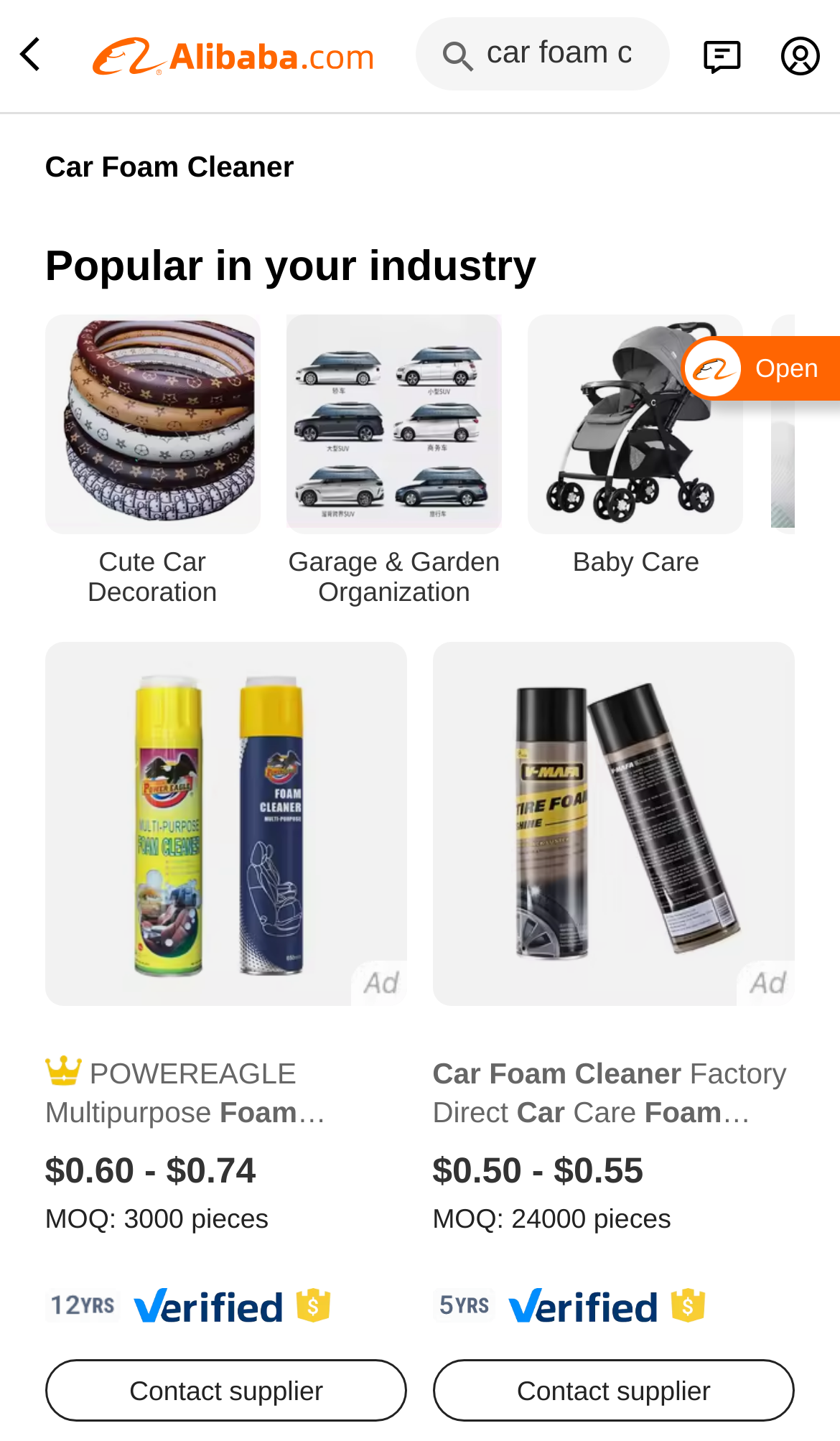What is the minimum order quantity for the POWEREAGLE Multipurpose Foam Cleaner?
Can you offer a detailed and complete answer to this question?

I found the answer by looking at the product description of the POWEREAGLE Multipurpose Foam Cleaner, which is located on the left side of the webpage. The description includes the price range and the minimum order quantity, which is 3000 pieces.